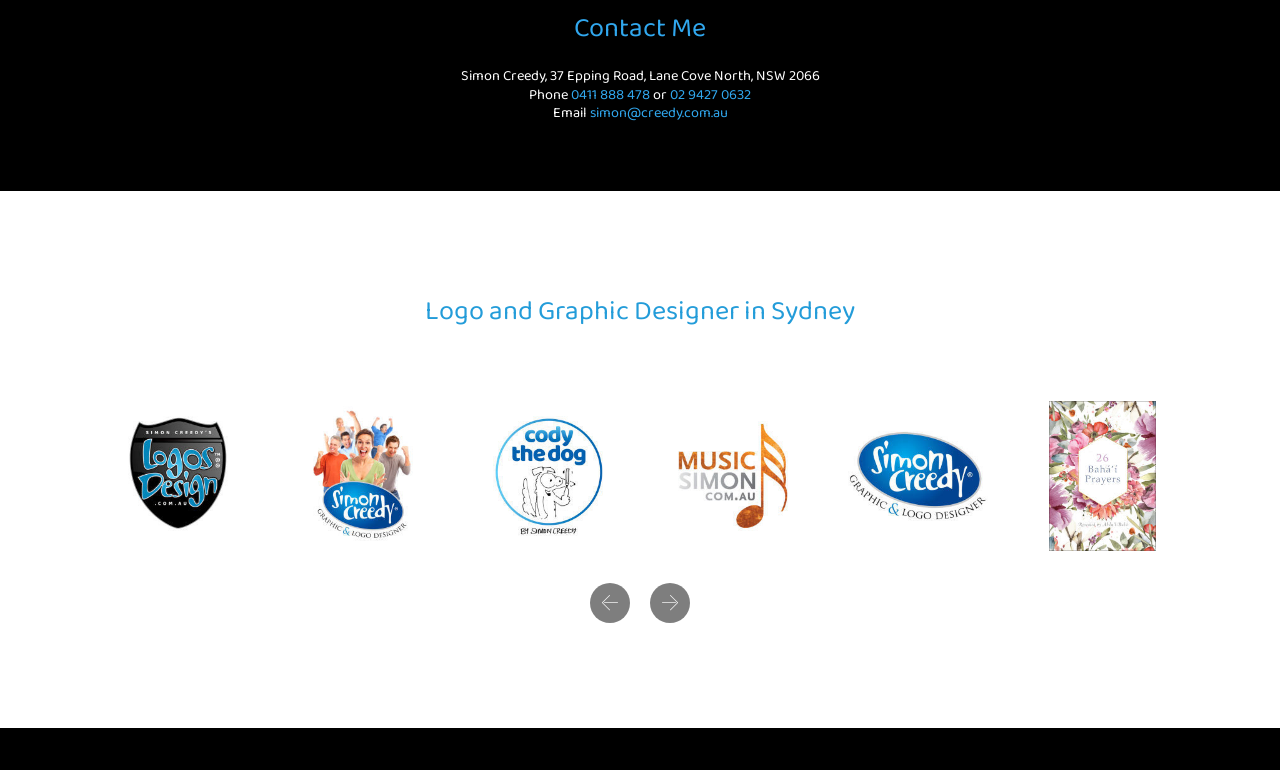Identify the coordinates of the bounding box for the element described below: "Previous Next". Return the coordinates as four float numbers between 0 and 1: [left, top, right, bottom].

[0.066, 0.52, 0.934, 0.809]